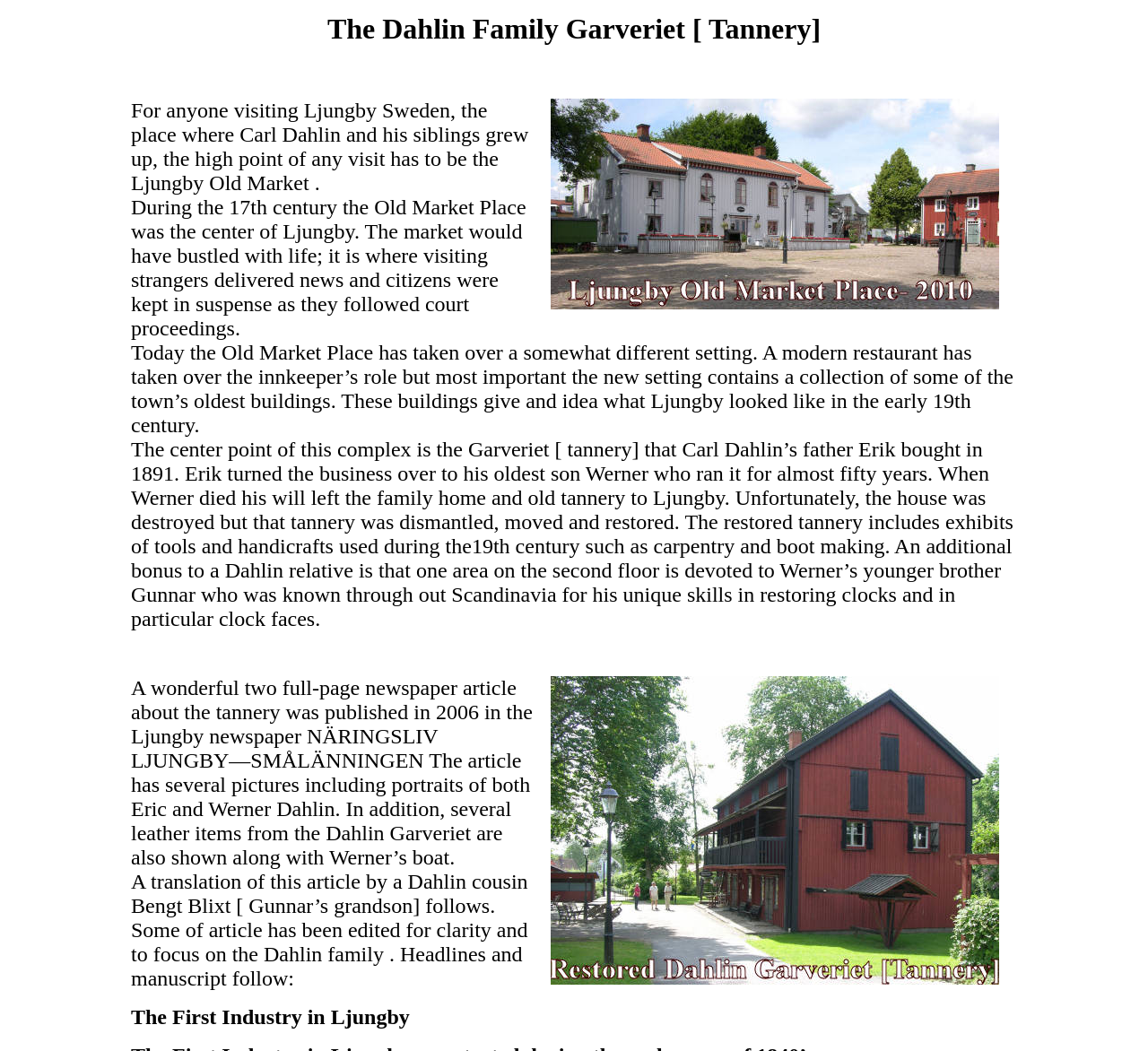What was published in 2006 in the Ljungby newspaper?
Provide a detailed and well-explained answer to the question.

The question asks about what was published in 2006 in the Ljungby newspaper. According to the webpage, 'A wonderful two full-page newspaper article about the tannery was published in 2006 in the Ljungby newspaper NÄRINGSLIV LJUNGBY—SMÅLÄNNINGEN...'. Therefore, the answer is 'A two full-page newspaper article'.